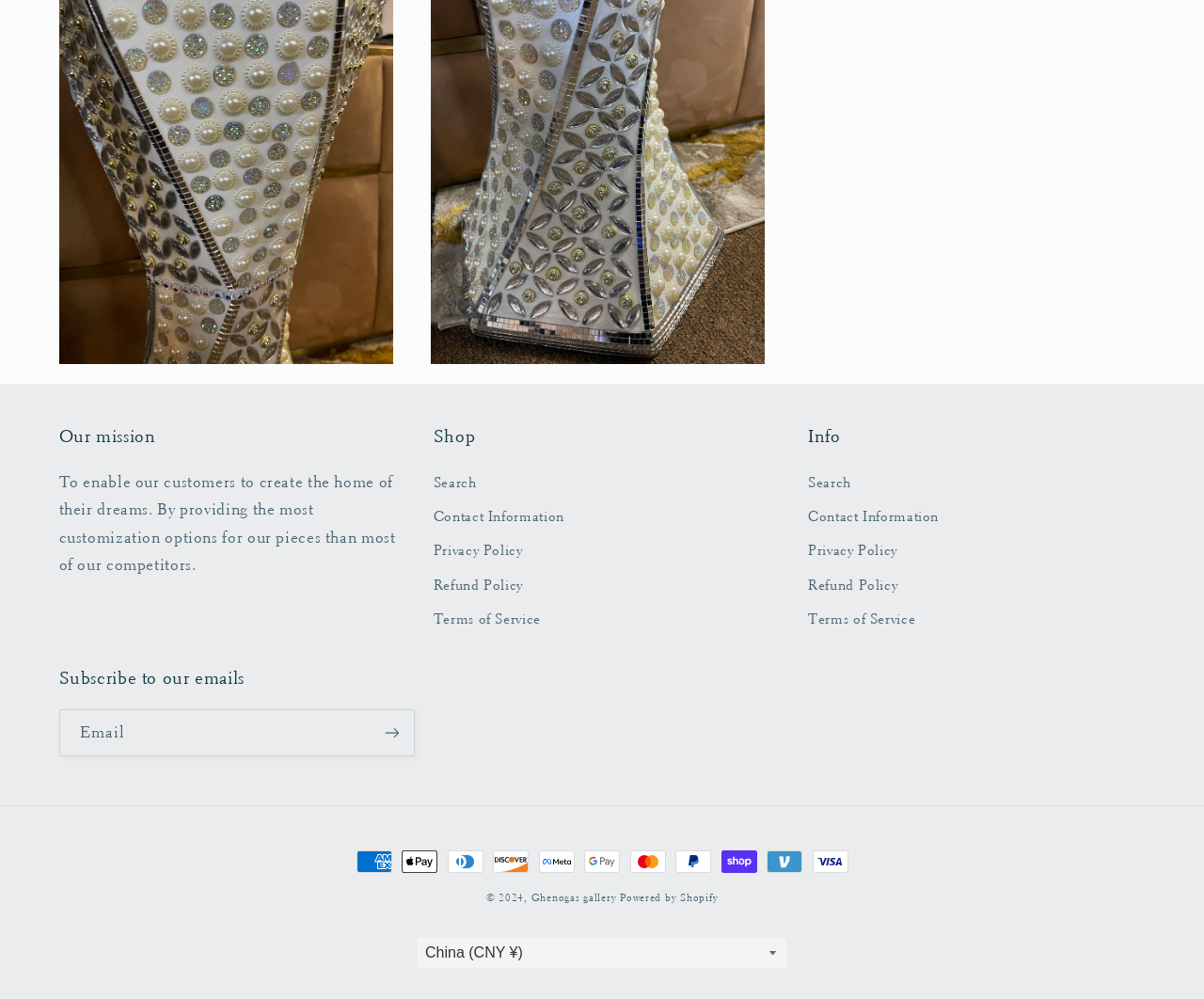How many payment methods are accepted?
Look at the image and respond to the question as thoroughly as possible.

The payment methods are listed at the bottom of the webpage, with 12 different images representing the accepted payment methods, including American Express, Apple Pay, Diners Club, Discover, Meta Pay, Google Pay, Mastercard, PayPal, Shop Pay, Venmo, and Visa.